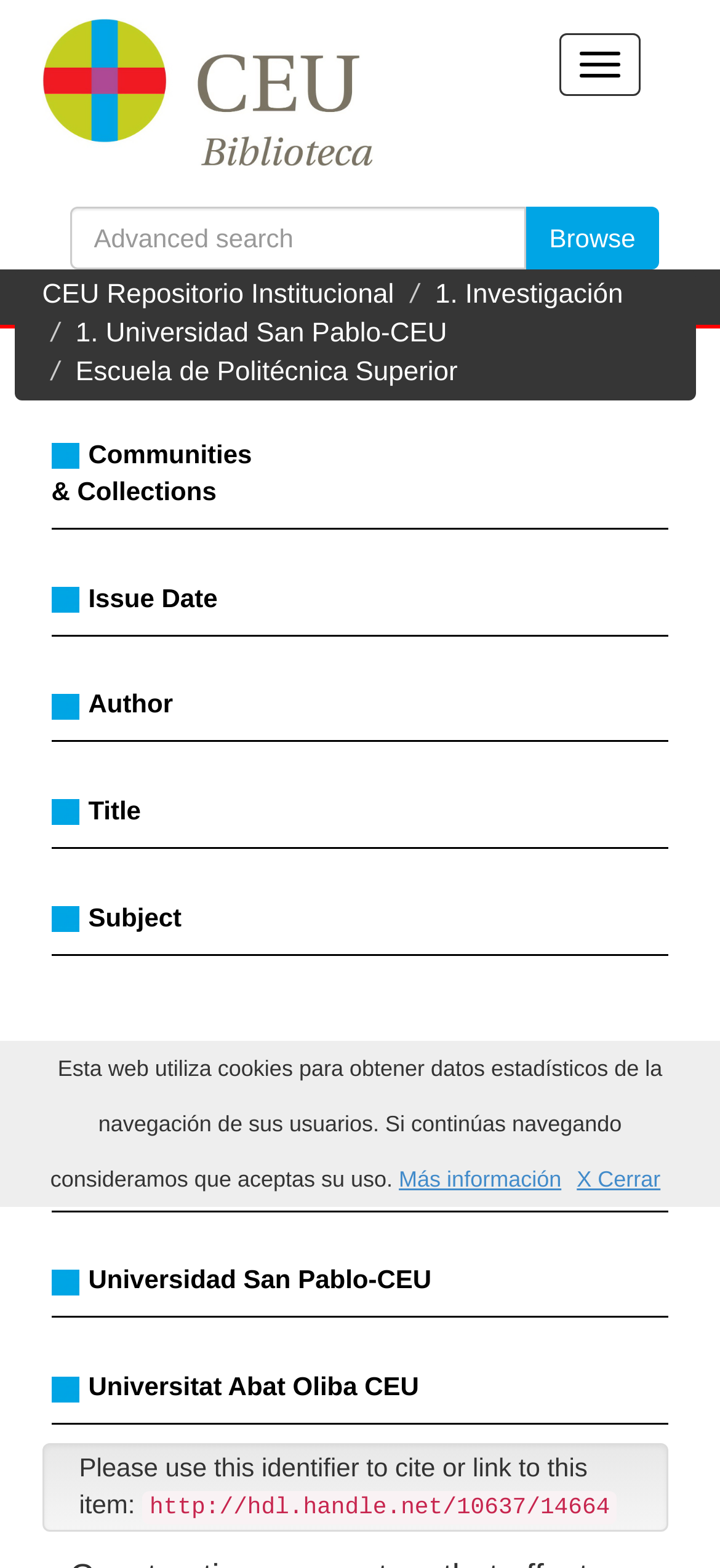Please specify the bounding box coordinates of the area that should be clicked to accomplish the following instruction: "Browse communities and collections". The coordinates should consist of four float numbers between 0 and 1, i.e., [left, top, right, bottom].

[0.071, 0.28, 0.35, 0.322]